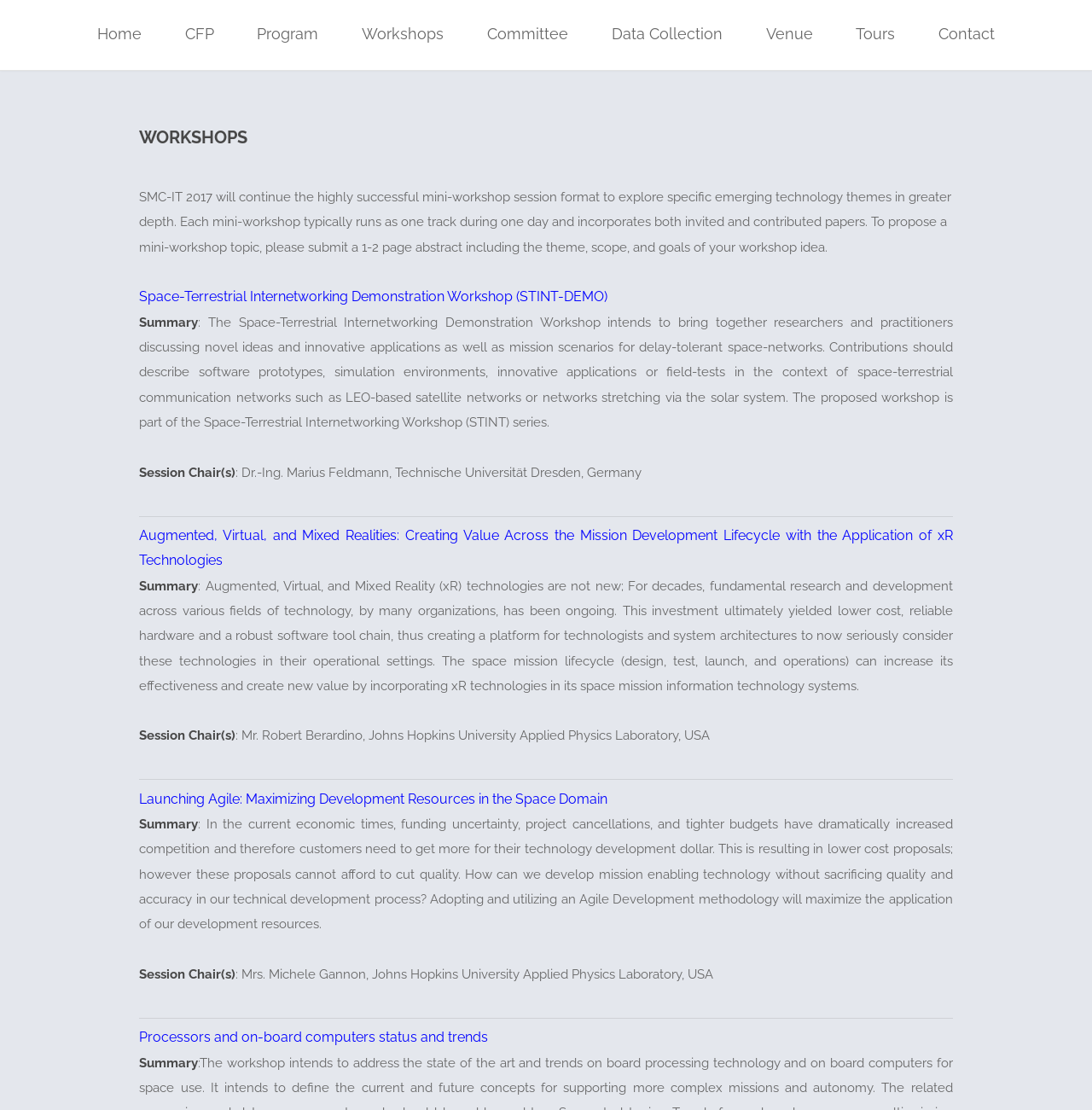Who is the session chair of the third workshop?
Look at the screenshot and give a one-word or phrase answer.

Mr. Robert Berardino